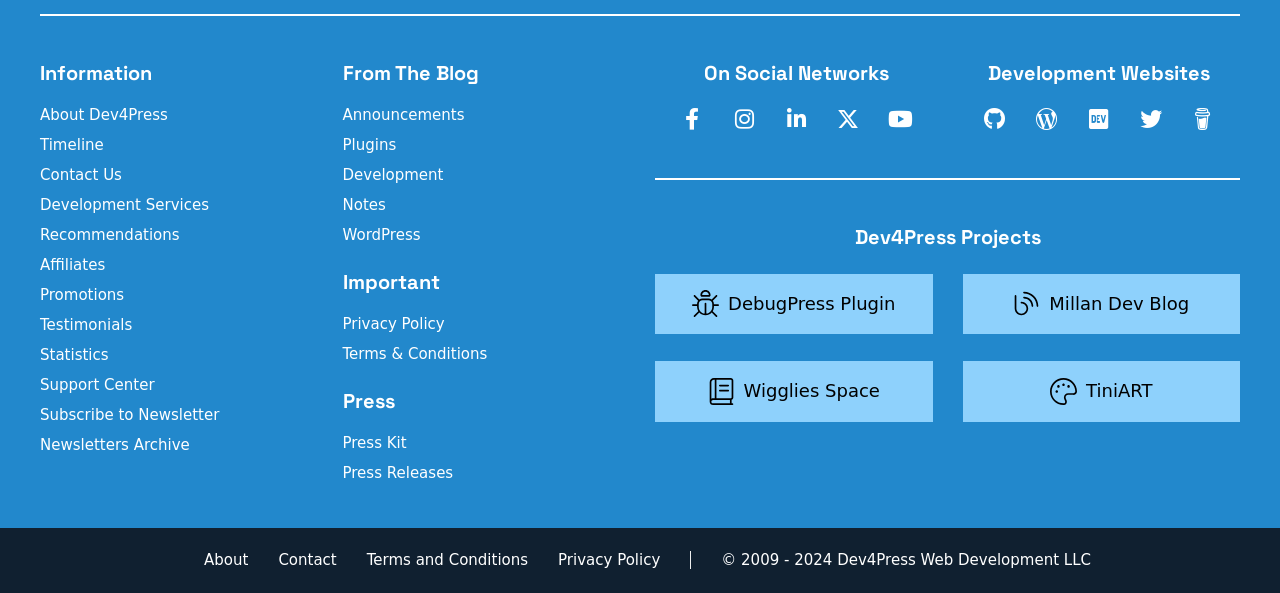Identify the bounding box for the UI element specified in this description: "Privacy Policy". The coordinates must be four float numbers between 0 and 1, formatted as [left, top, right, bottom].

[0.268, 0.53, 0.347, 0.561]